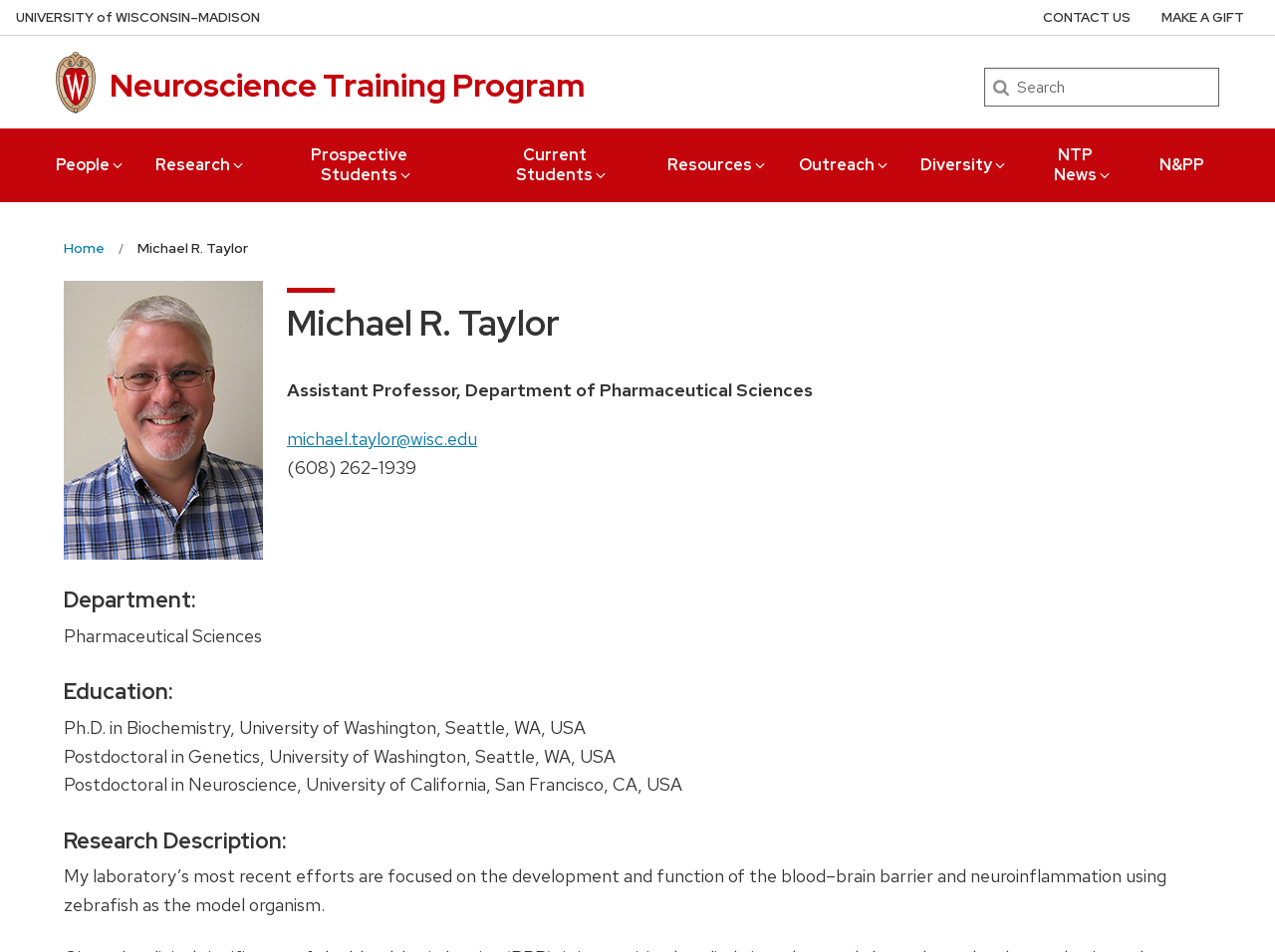Please identify and generate the text content of the webpage's main heading.

Michael R. Taylor